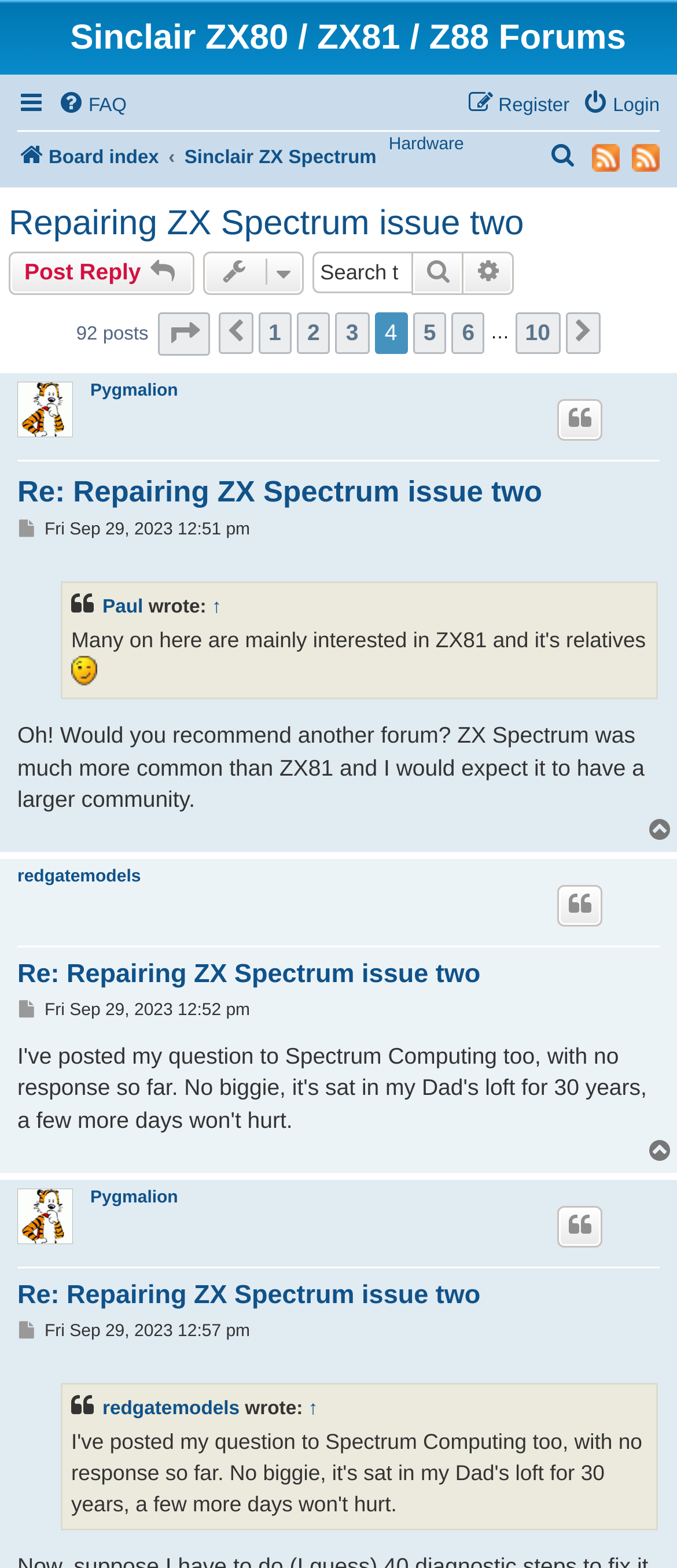How many posts are in this topic?
Refer to the image and provide a thorough answer to the question.

The number of posts in this topic can be found in the static text element with the text '92 posts', which is located below the topic title.